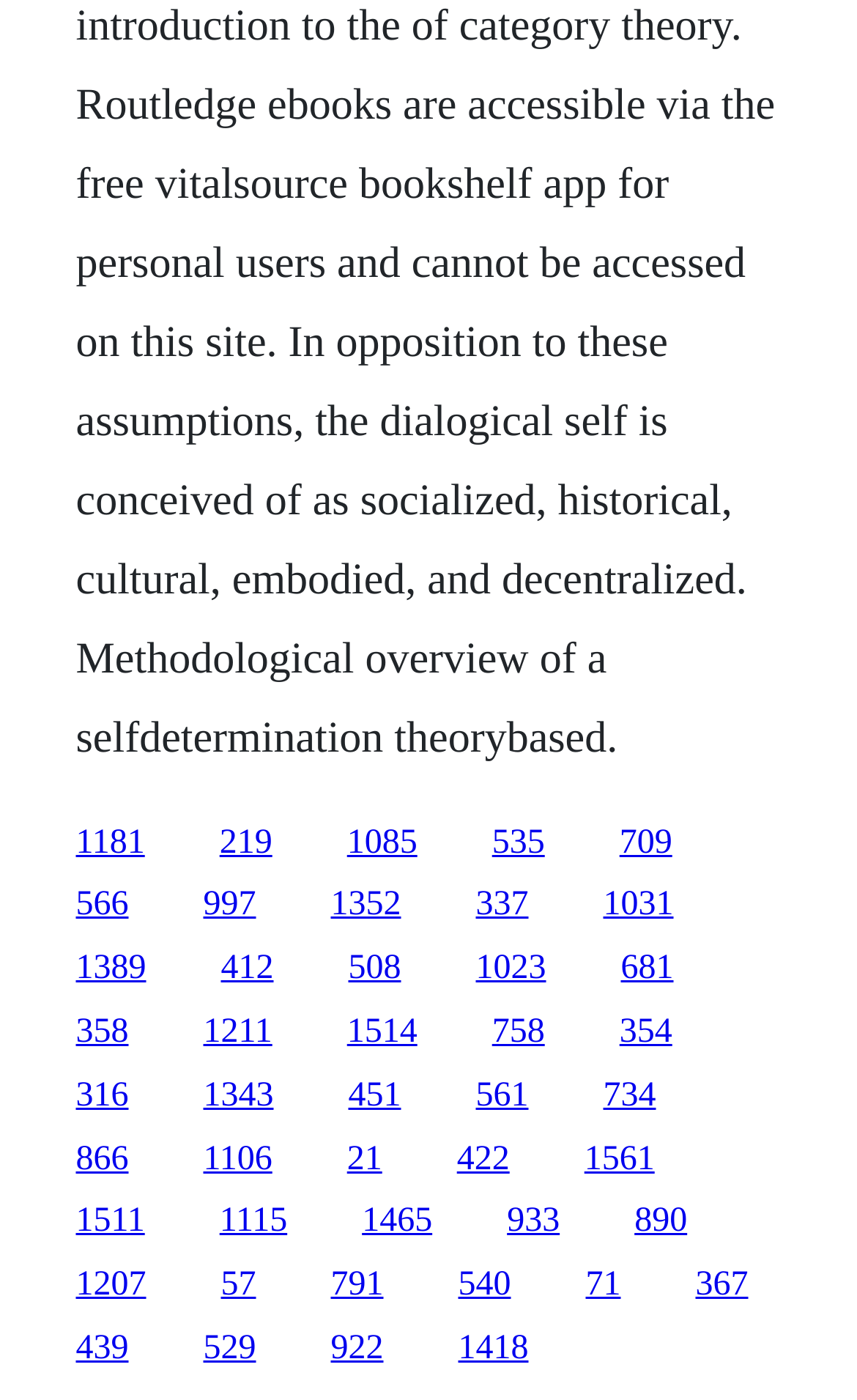What is the function of the links with similar y1 and y2 coordinates?
Please answer the question with as much detail and depth as you can.

The links with similar y1 and y2 coordinates are likely to be part of the same row, as their vertical positions are similar. This suggests that they are meant to be accessed together or are related to each other in some way.